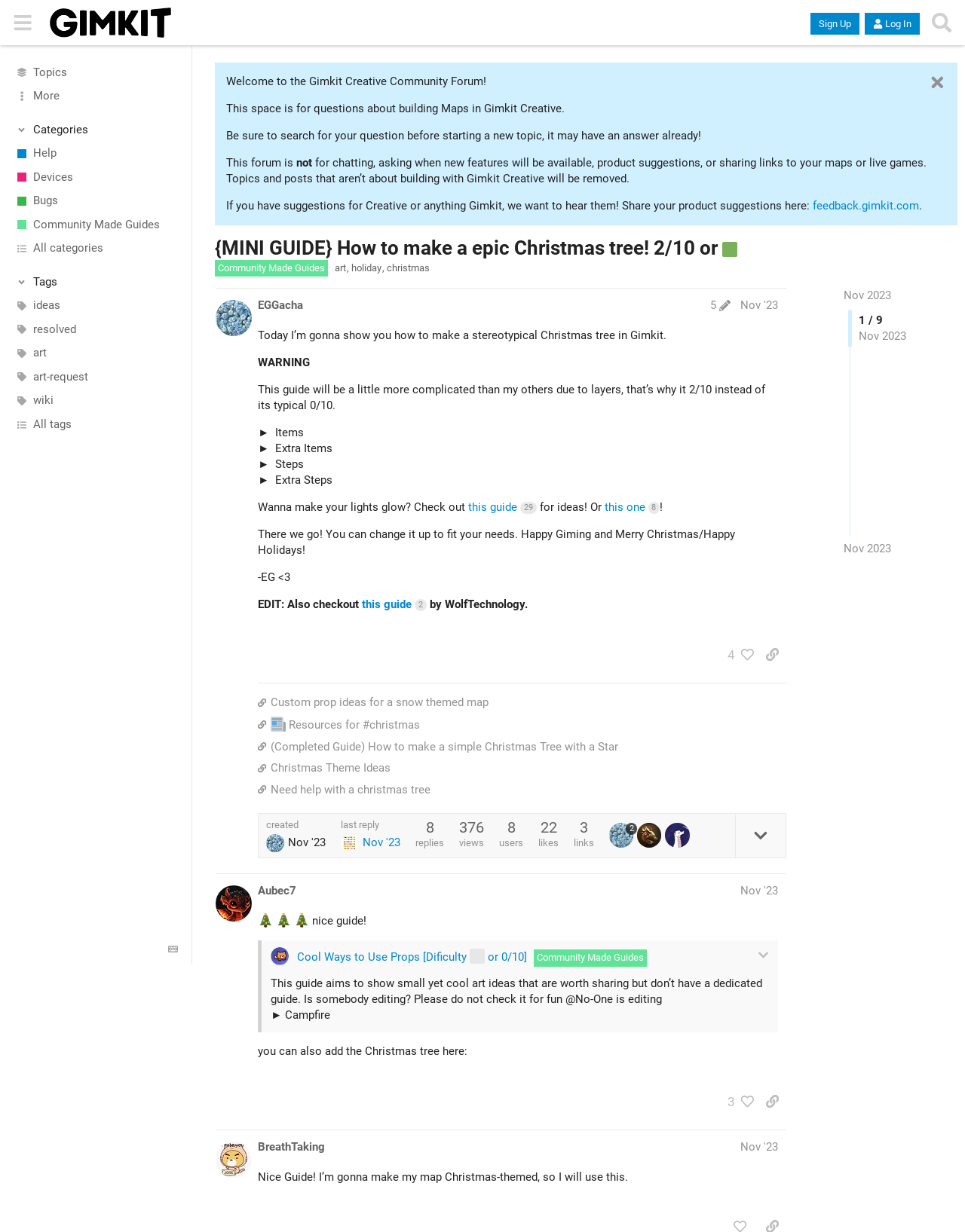How many tags are associated with the mini guide?
Please give a detailed answer to the question using the information shown in the image.

I found this answer by looking at the list element with the text 'Tags' and its child link elements, which are 'art, ', 'holiday, ', and 'christmas'. Therefore, there are 3 tags associated with the mini guide.